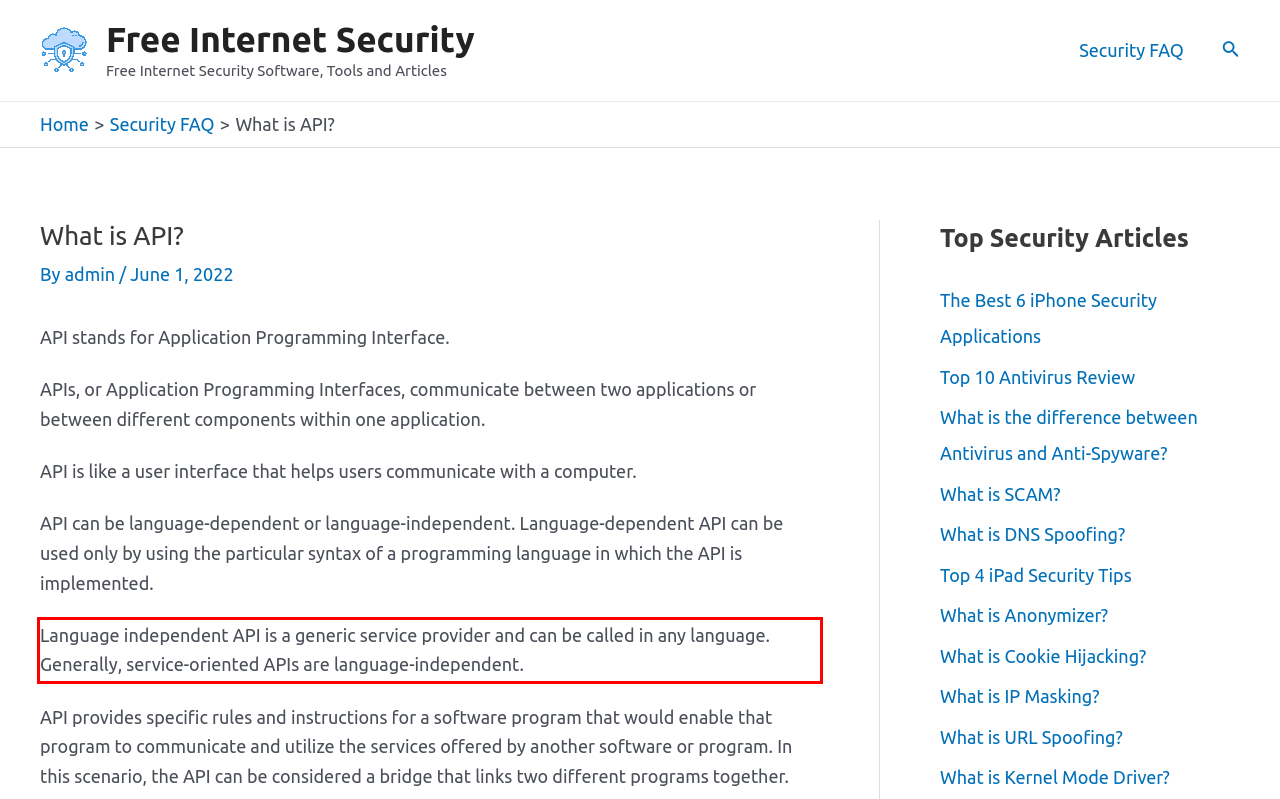Examine the screenshot of the webpage, locate the red bounding box, and generate the text contained within it.

Language independent API is a generic service provider and can be called in any language. Generally, service-oriented APIs are language-independent.